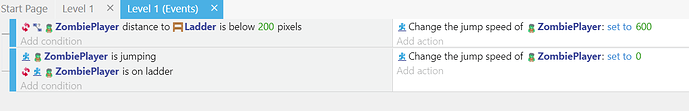What is the jump speed when the player is on the ladder?
Please provide a comprehensive and detailed answer to the question.

According to the UI setup, when the player is on the ladder, the jump speed is set to 0, as indicated by one of the primary actions.